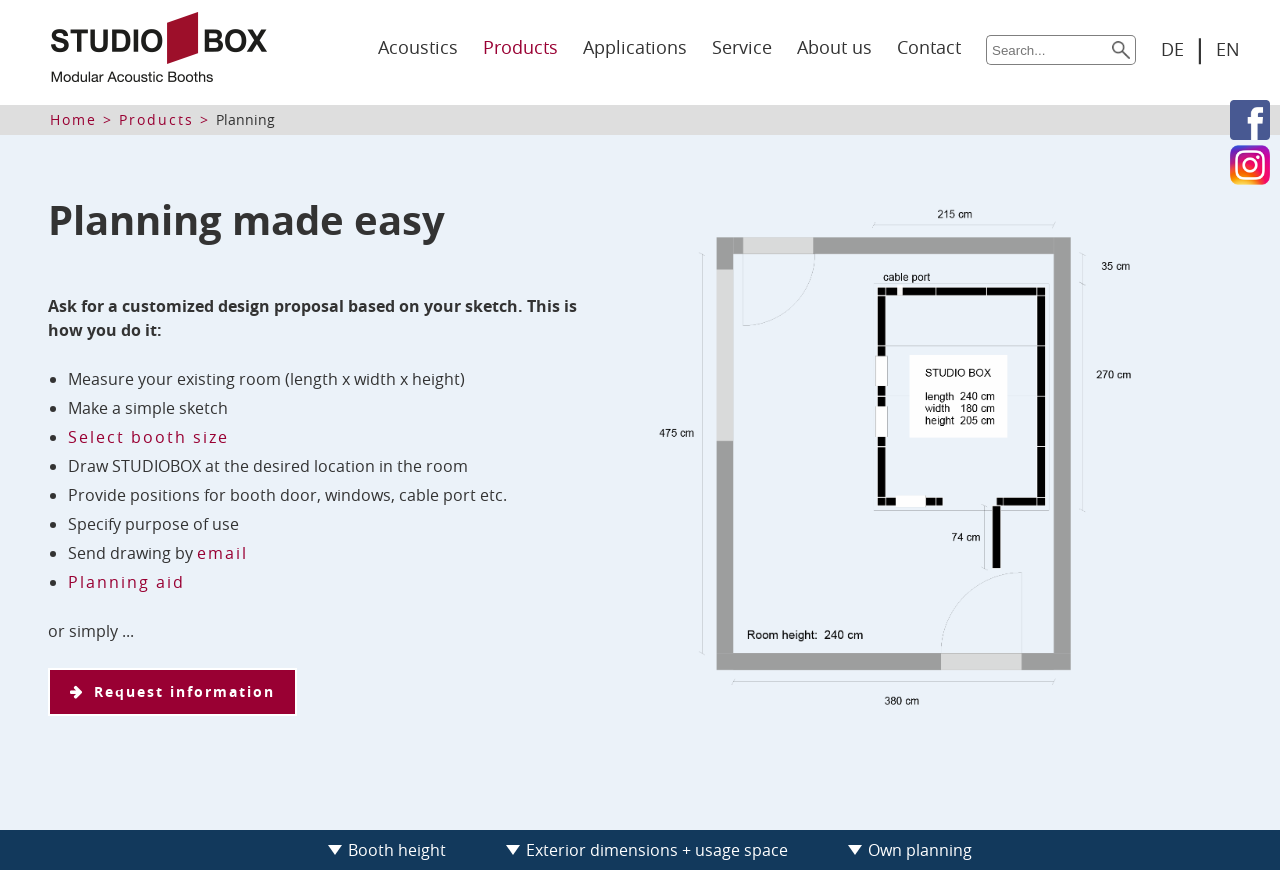Please identify the bounding box coordinates of the element I need to click to follow this instruction: "Click on Acoustics".

[0.295, 0.04, 0.358, 0.067]